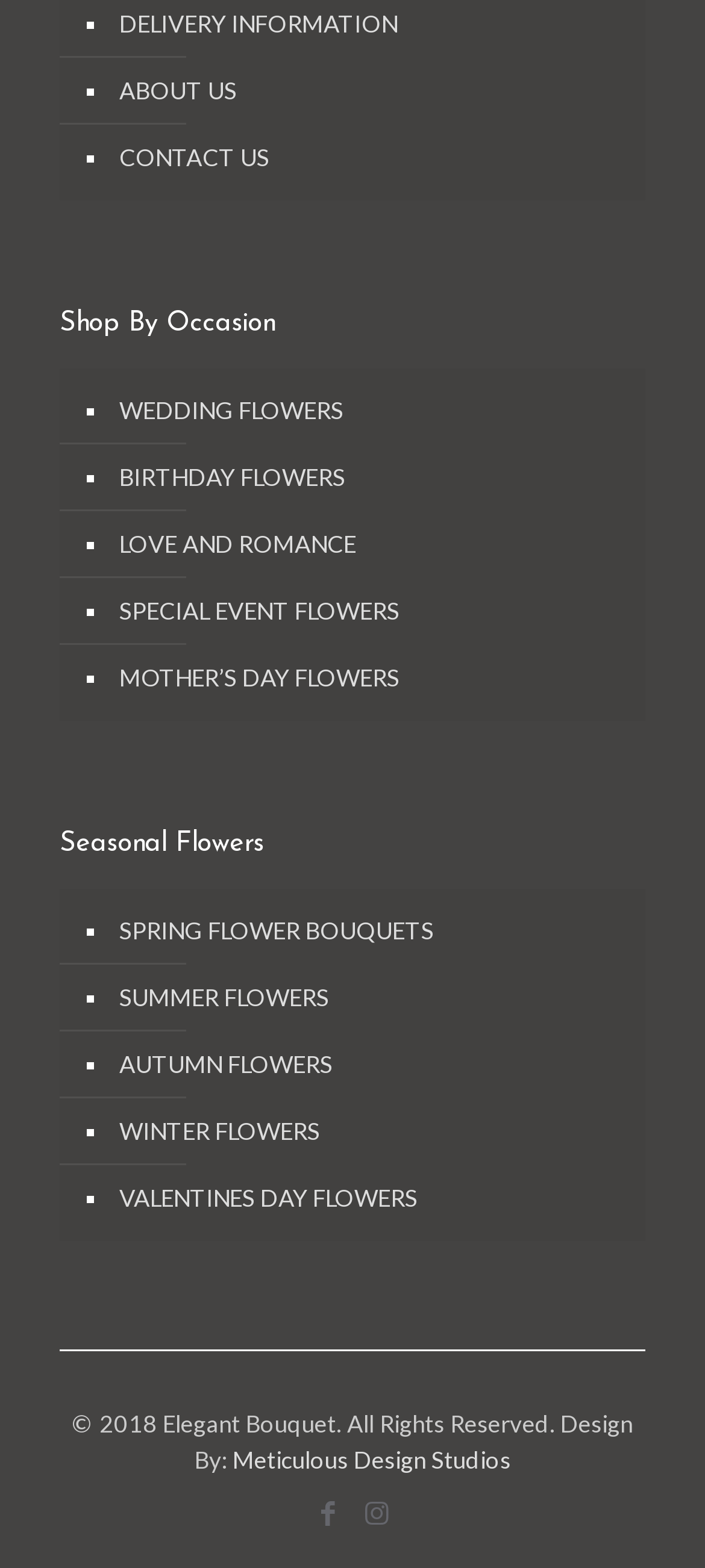Specify the bounding box coordinates of the region I need to click to perform the following instruction: "browse VALENTINES DAY FLOWERS". The coordinates must be four float numbers in the range of 0 to 1, i.e., [left, top, right, bottom].

[0.162, 0.743, 0.89, 0.785]